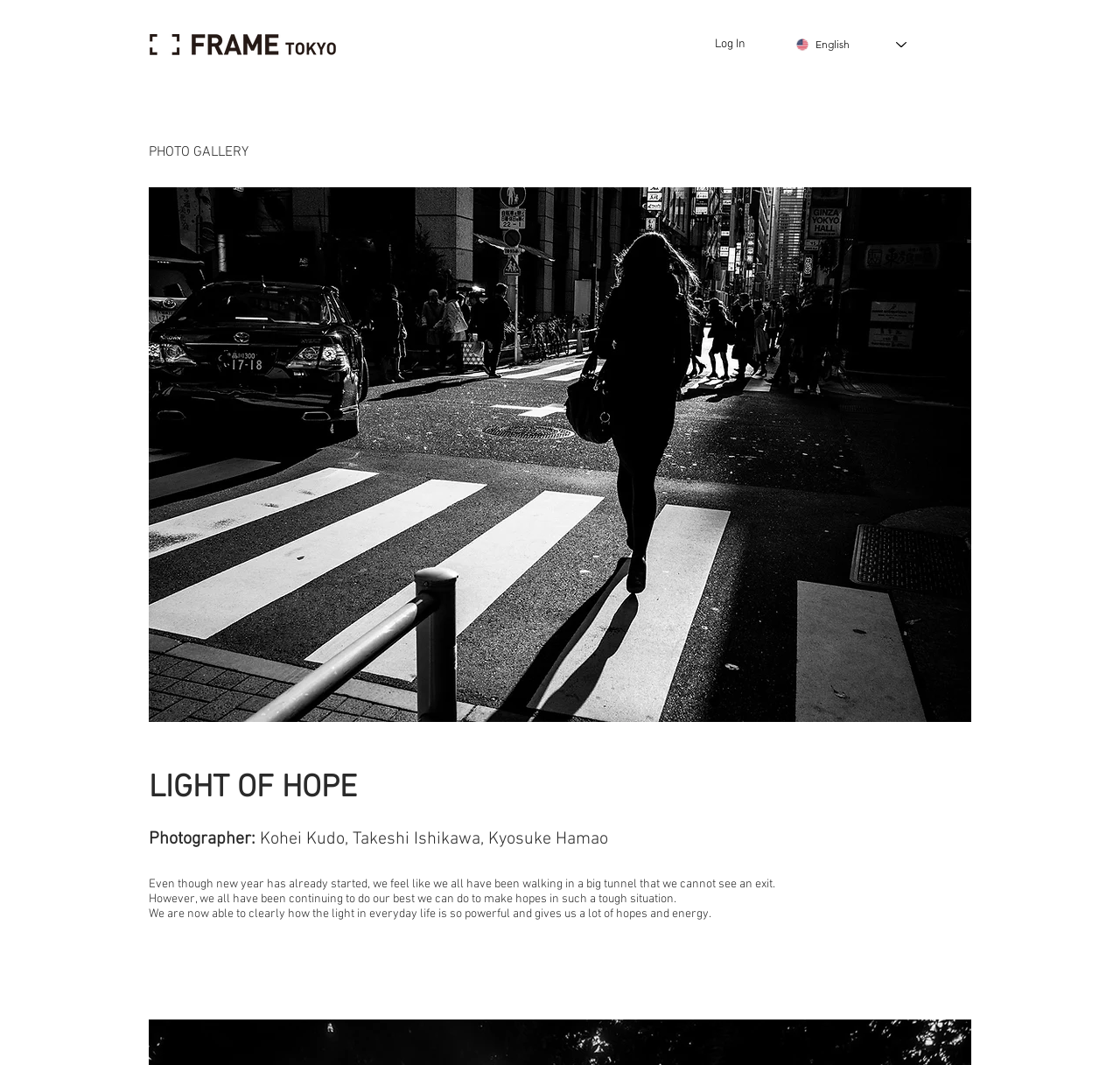Provide your answer in one word or a succinct phrase for the question: 
What is the theme of the photo gallery?

Light of hope